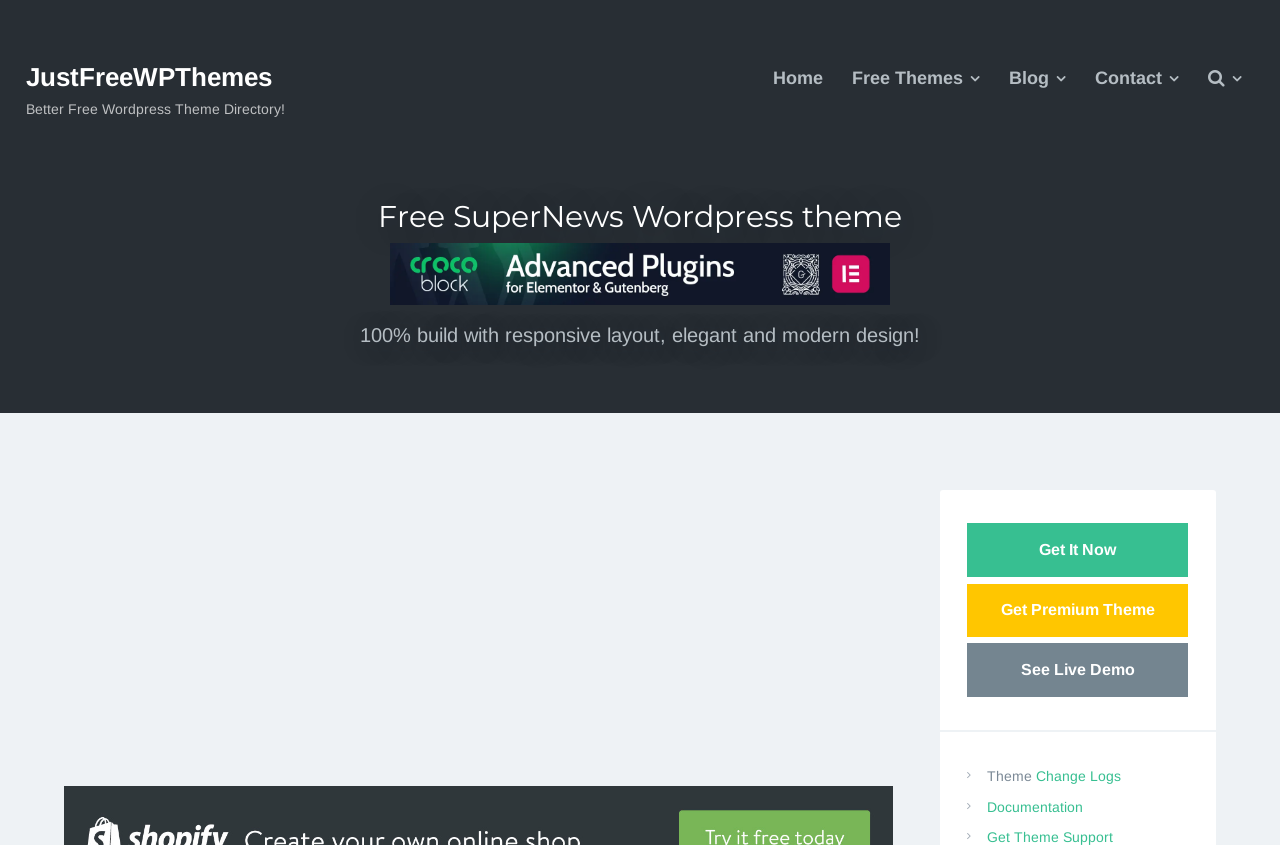Please find and give the text of the main heading on the webpage.

Free SuperNews Wordpress theme